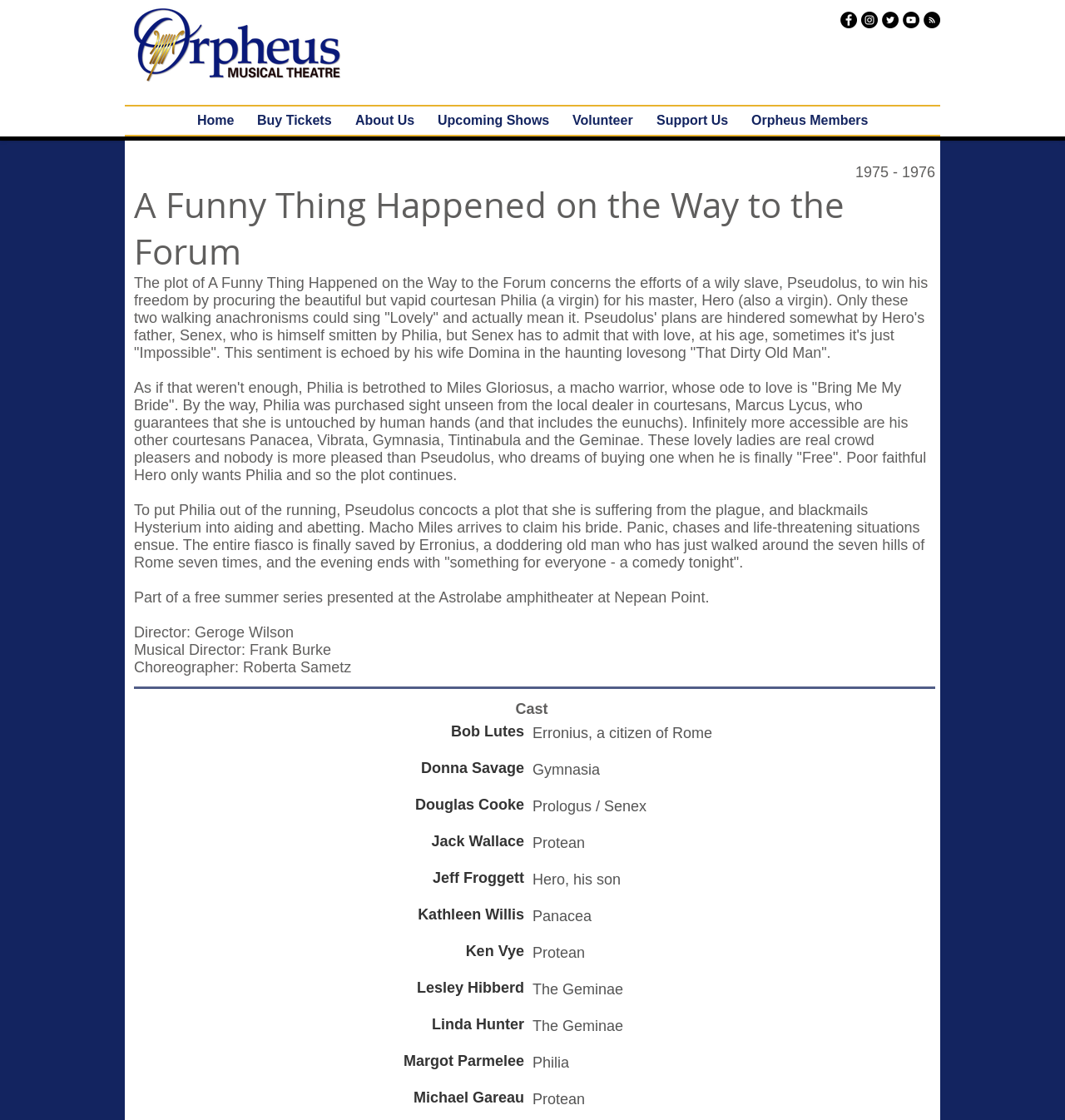Where was the play presented?
Look at the image and respond with a single word or a short phrase.

Astrolabe amphitheater at Nepean Point